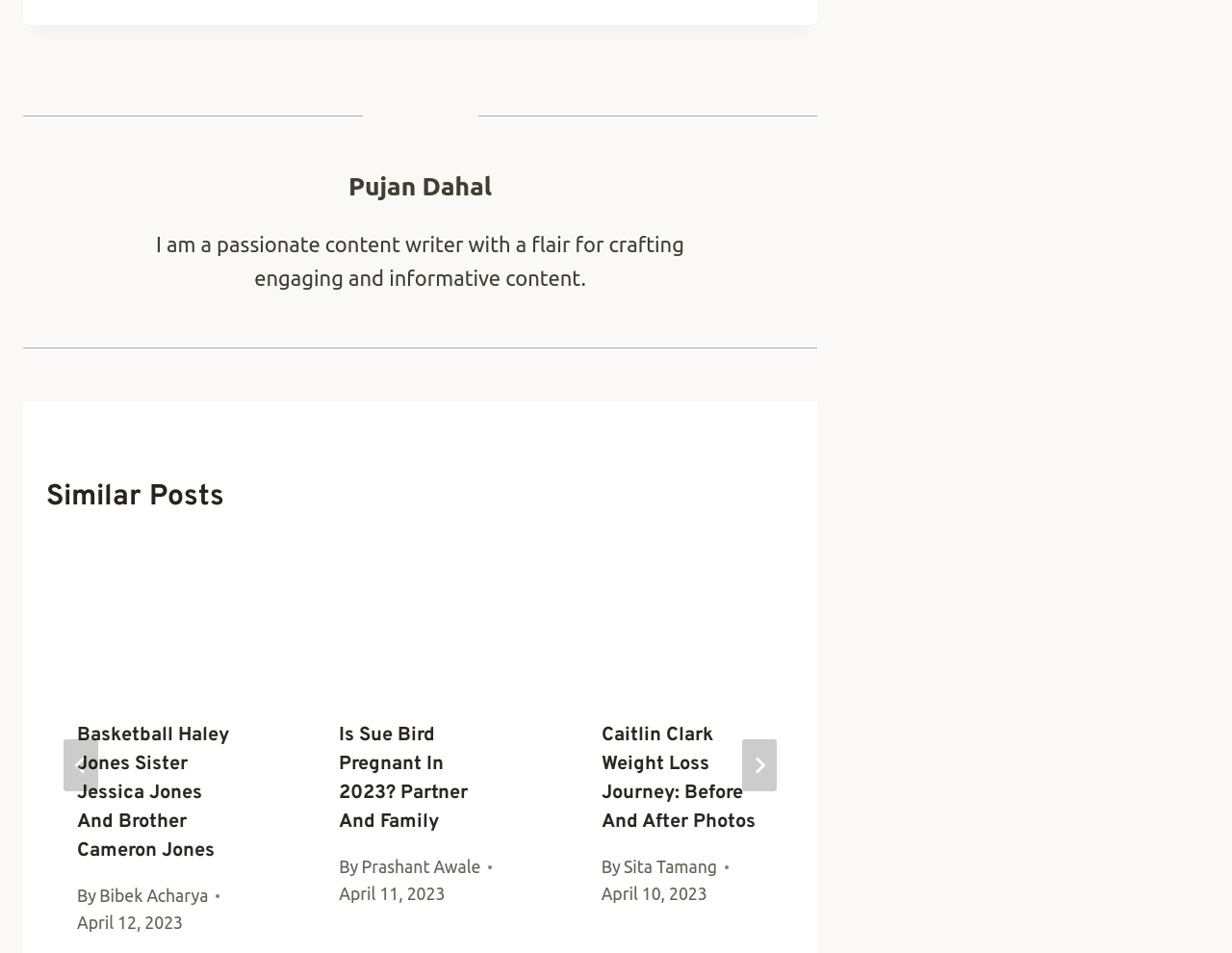Locate the bounding box coordinates of the element that needs to be clicked to carry out the instruction: "Click on the 'Next' button". The coordinates should be given as four float numbers ranging from 0 to 1, i.e., [left, top, right, bottom].

[0.602, 0.776, 0.63, 0.83]